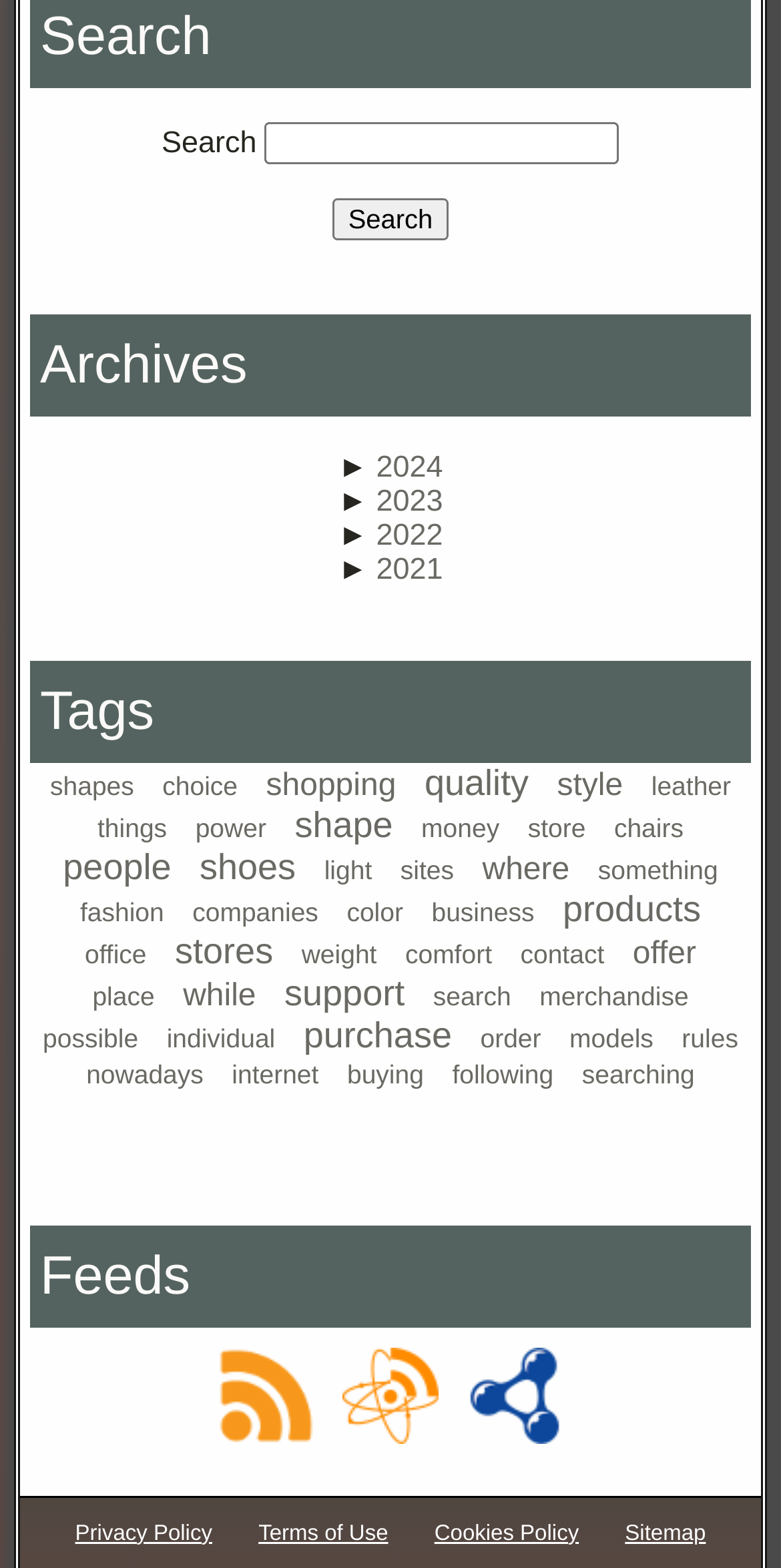Determine the bounding box coordinates for the area that needs to be clicked to fulfill this task: "View archives from 2024". The coordinates must be given as four float numbers between 0 and 1, i.e., [left, top, right, bottom].

[0.482, 0.287, 0.567, 0.309]